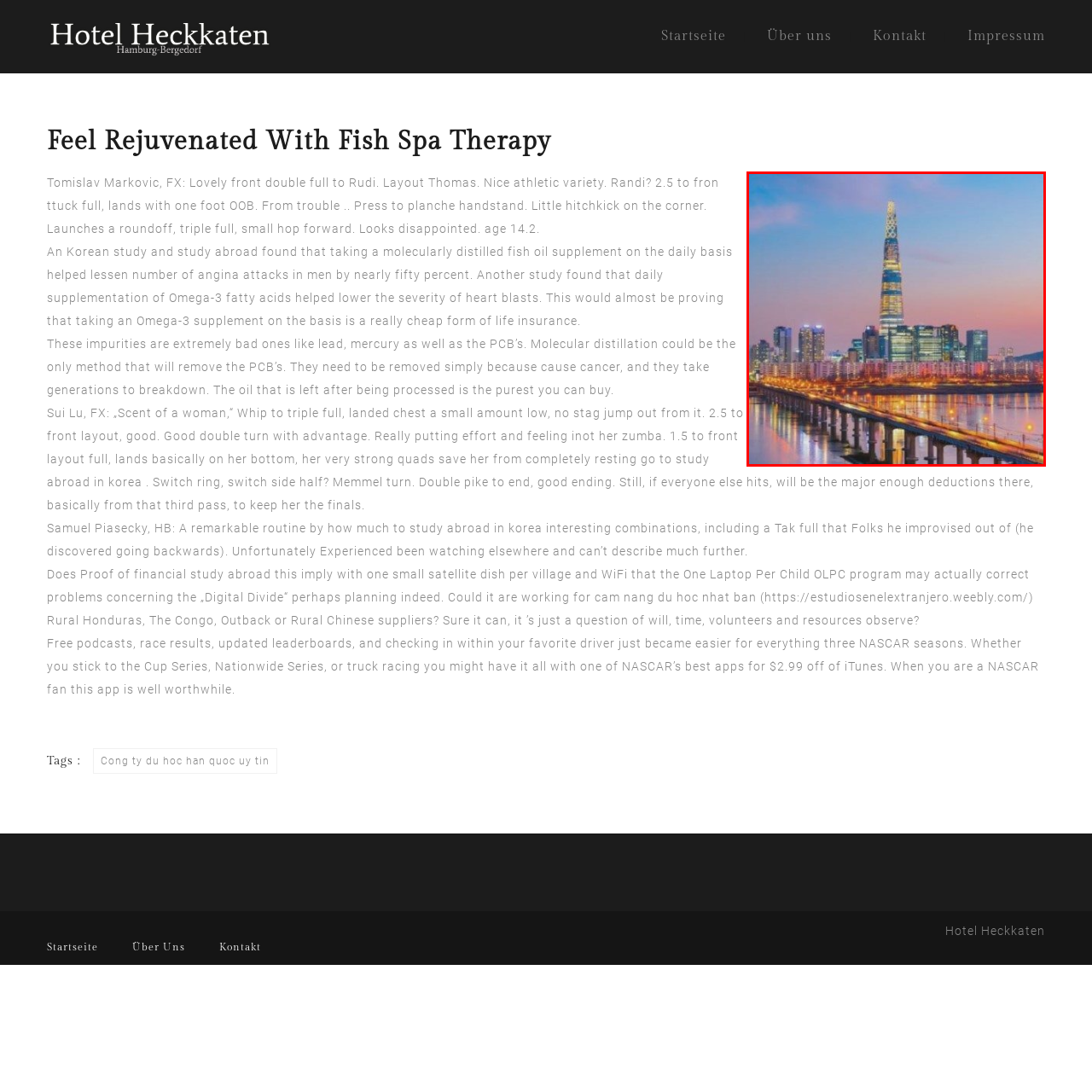Please review the portion of the image contained within the red boundary and provide a detailed answer to the subsequent question, referencing the image: What is the cityscape in the background?

The caption describes the cityscape as a bustling metropolis, and it is mentioned that the image showcases Seoul as a dynamic urban hub, indicating that the cityscape in the background is Seoul.